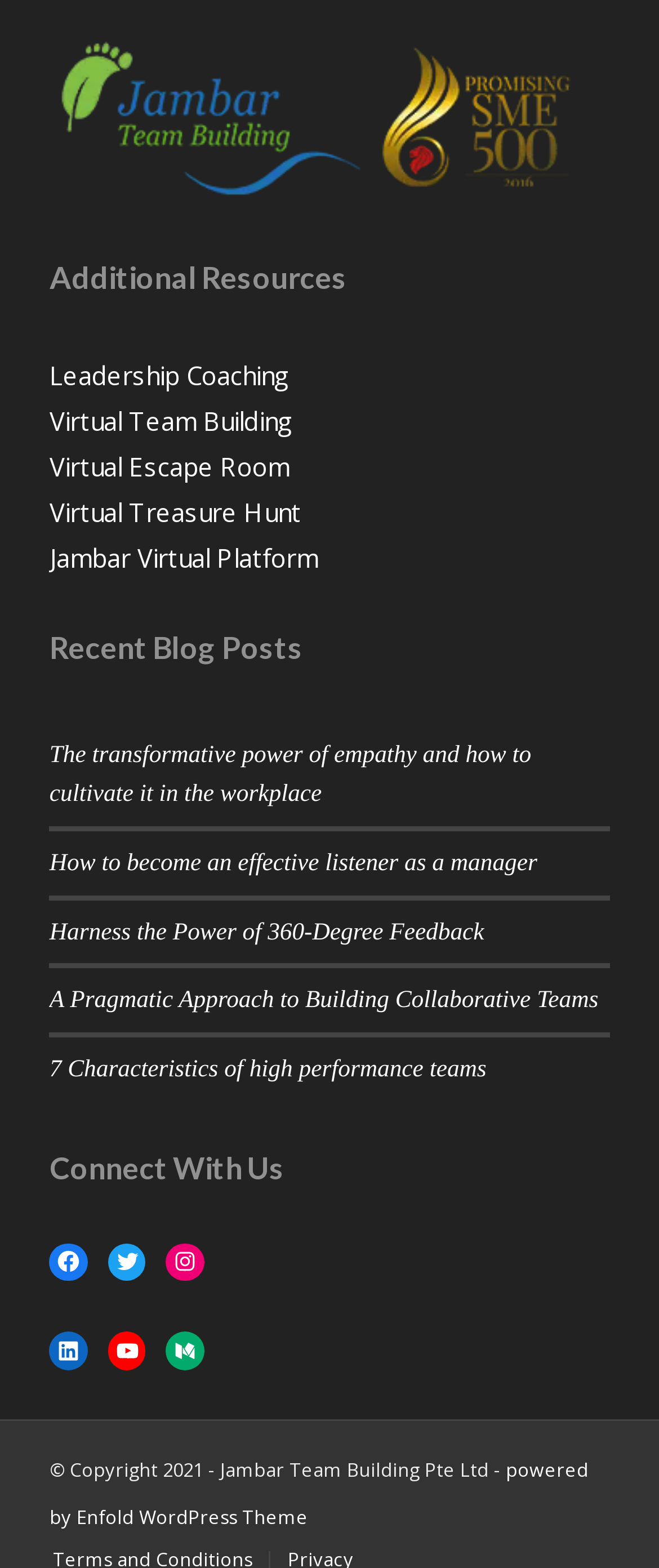Please provide a detailed answer to the question below by examining the image:
What is the name of the company that owns the website?

The webpage has a copyright notice at the bottom which states '© Copyright 2021 - Jambar Team Building Pte Ltd', indicating that the company that owns the website is Jambar Team Building Pte Ltd.